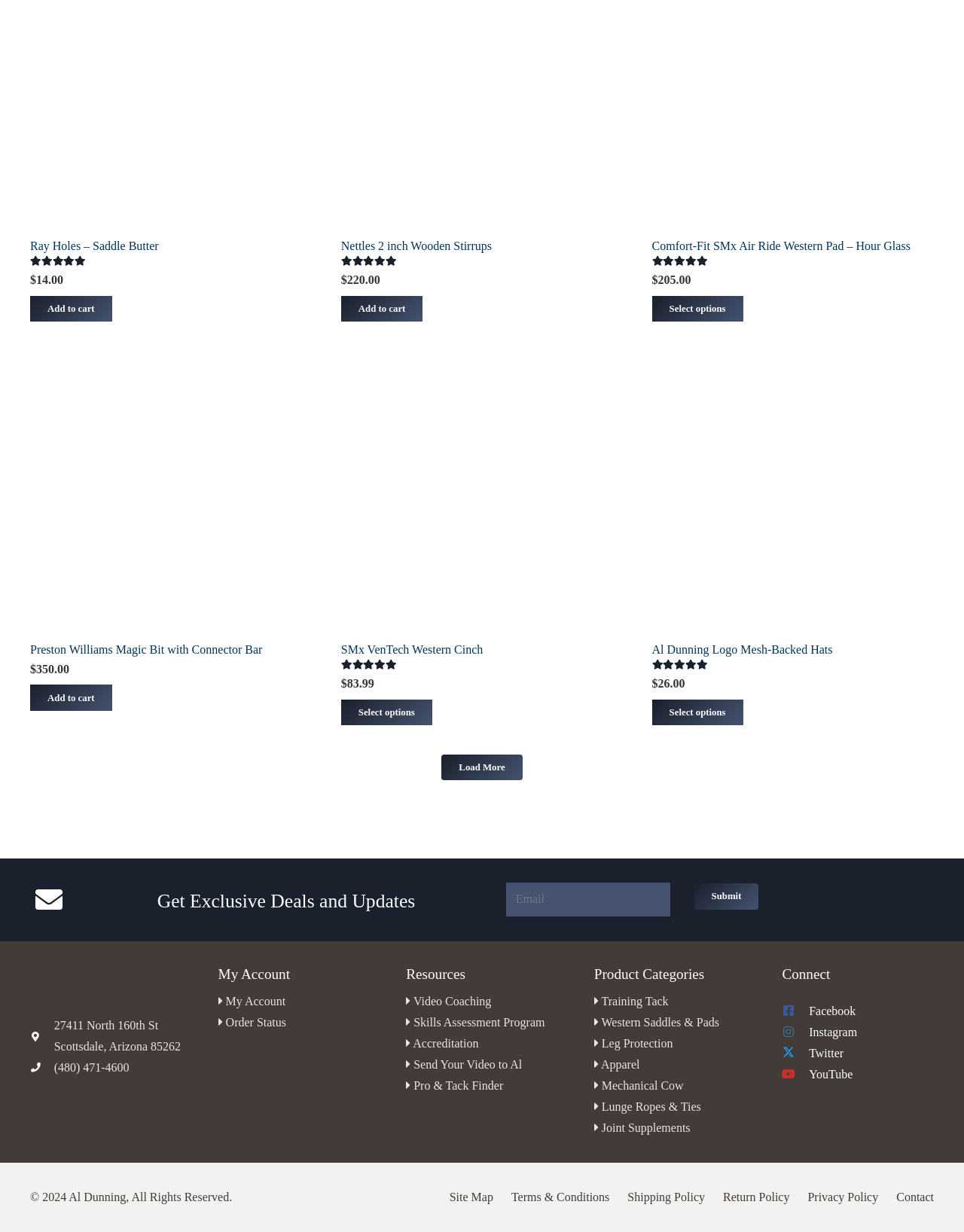What type of products are listed on this webpage?
Examine the image and give a concise answer in one word or a short phrase.

Equestrian products